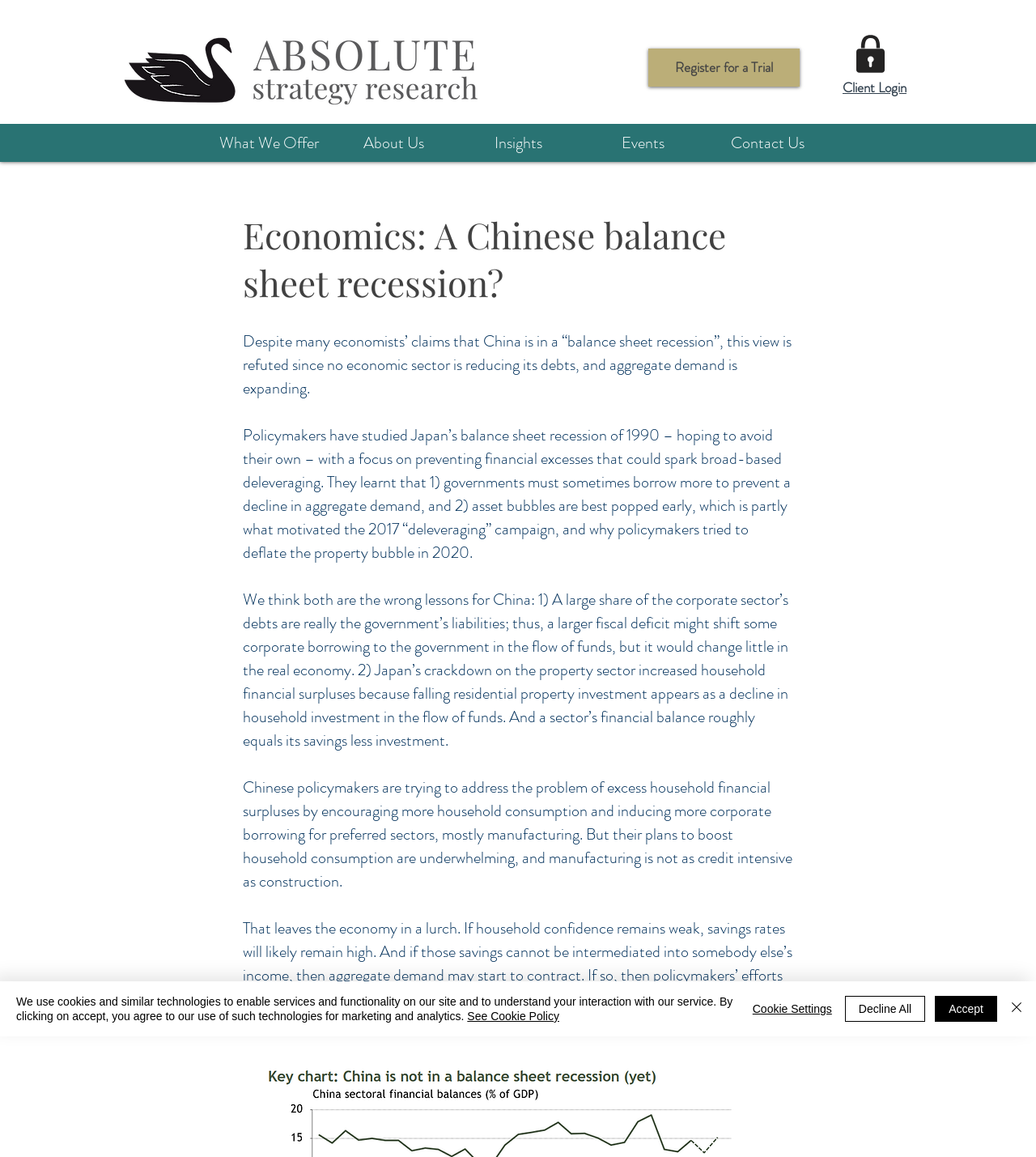What is the relationship between household financial surpluses and aggregate demand?
By examining the image, provide a one-word or phrase answer.

Inverse